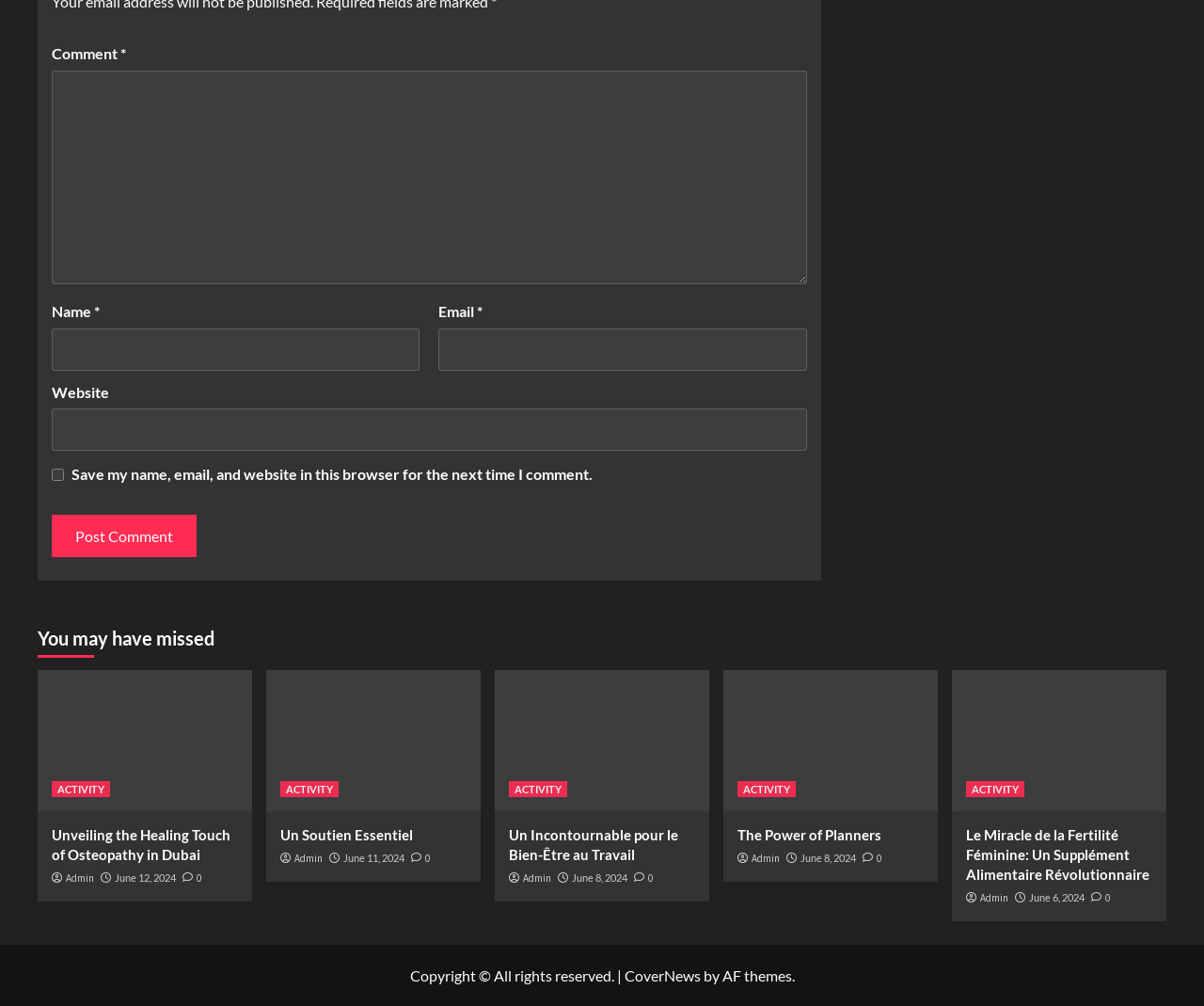What is the topic of the article 'Unveiling the Healing Touch of Osteopathy in Dubai'?
Please provide a comprehensive answer based on the details in the screenshot.

The article 'Unveiling the Healing Touch of Osteopathy in Dubai' is likely about the topic of osteopathy in Dubai, as indicated by its title. The presence of this article on the webpage suggests that the webpage is related to health or wellness.